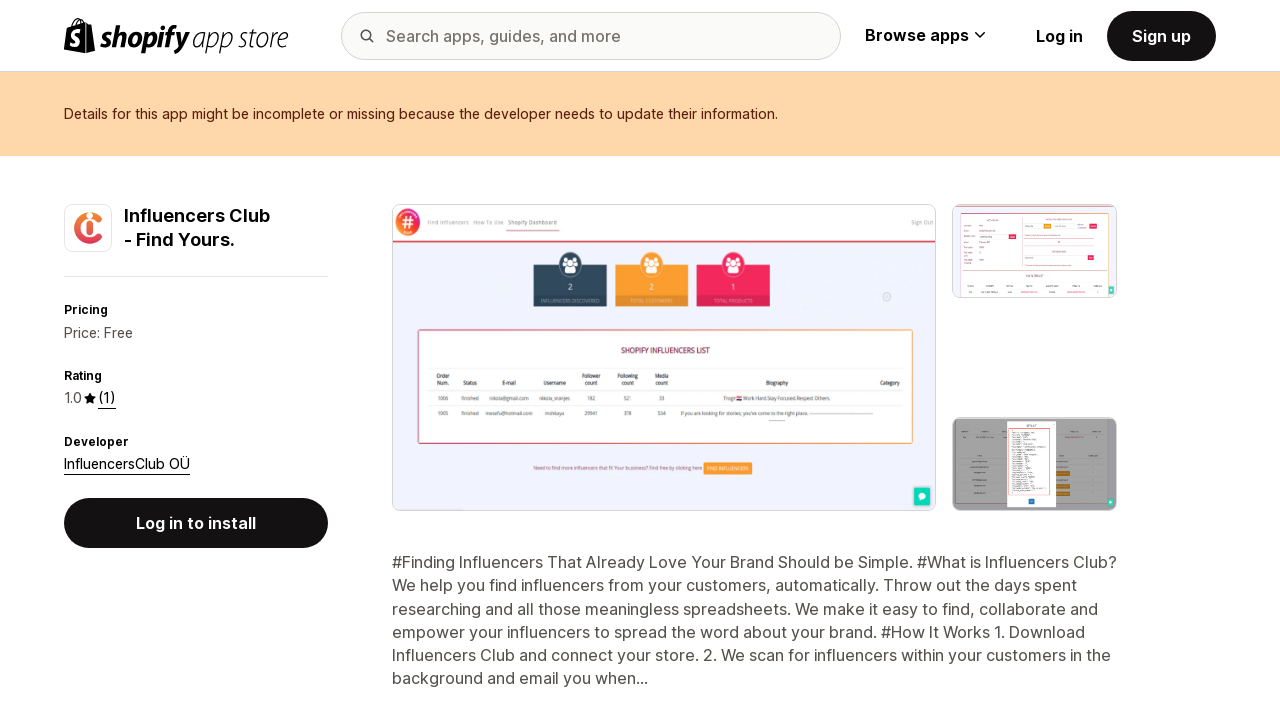Identify the primary heading of the webpage and provide its text.

Influencers Club ‑ Find Yours.